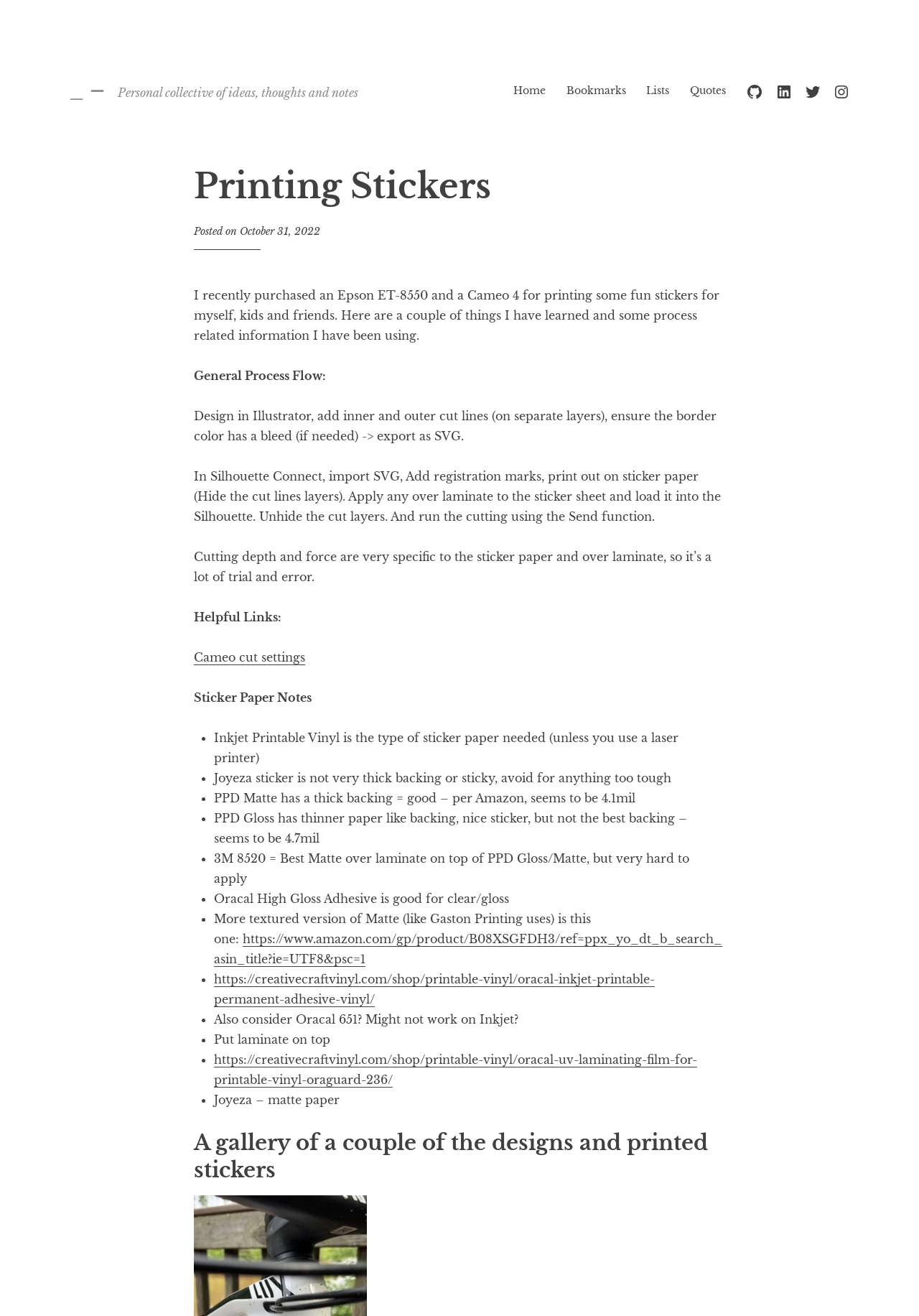Use a single word or phrase to answer this question: 
What is the recommended over laminate for PPD Gloss/Matte?

3M 8520